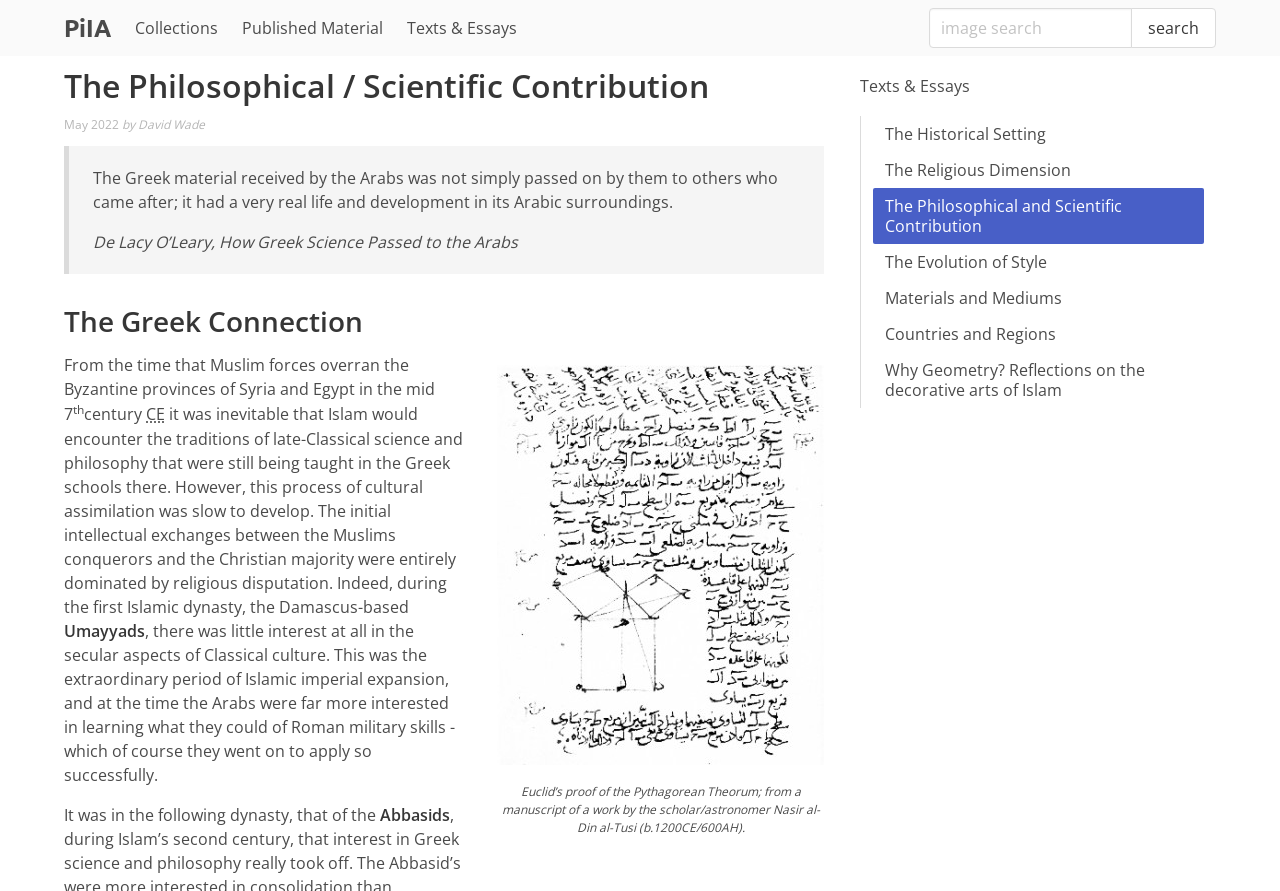Specify the bounding box coordinates (top-left x, top-left y, bottom-right x, bottom-right y) of the UI element in the screenshot that matches this description: View All Products

None